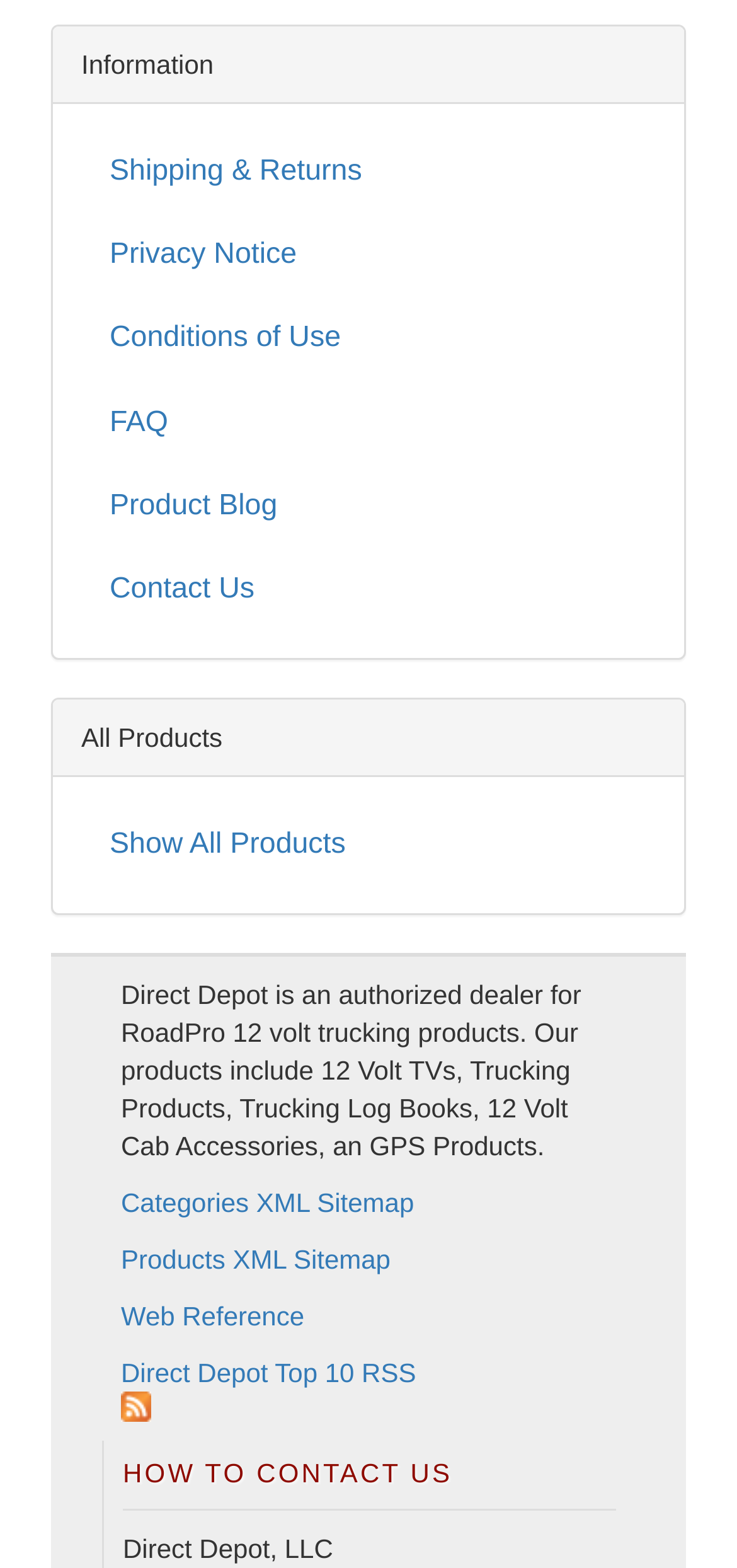Is there an RSS feed available?
Please give a detailed answer to the question using the information shown in the image.

I found a link element with the text 'Direct Depot Top 10 RSS Direct Depot Top 25 Viewed Products RSS Feed', which indicates that an RSS feed is available.